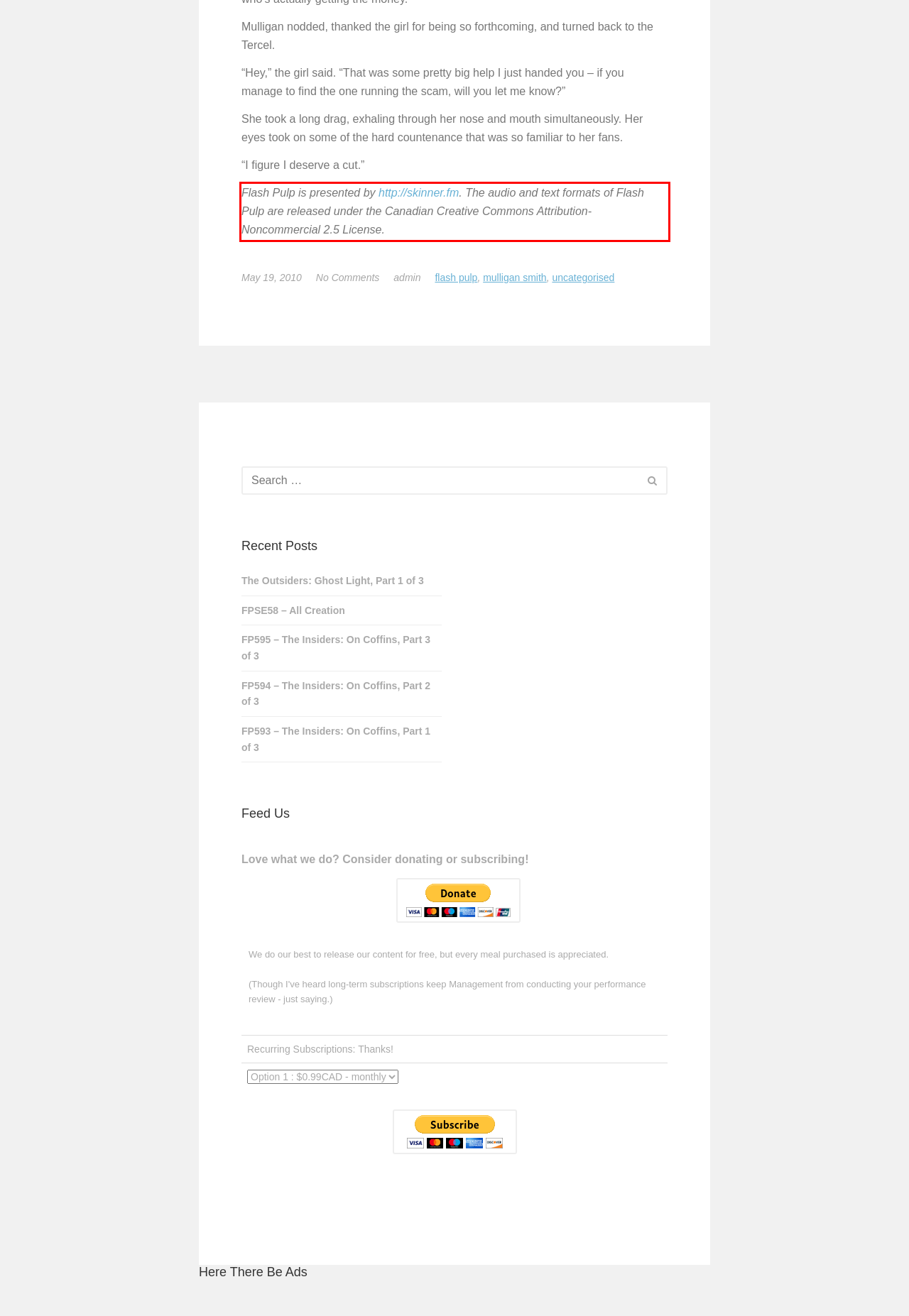Given a screenshot of a webpage, locate the red bounding box and extract the text it encloses.

Flash Pulp is presented by http://skinner.fm. The audio and text formats of Flash Pulp are released under the Canadian Creative Commons Attribution-Noncommercial 2.5 License.